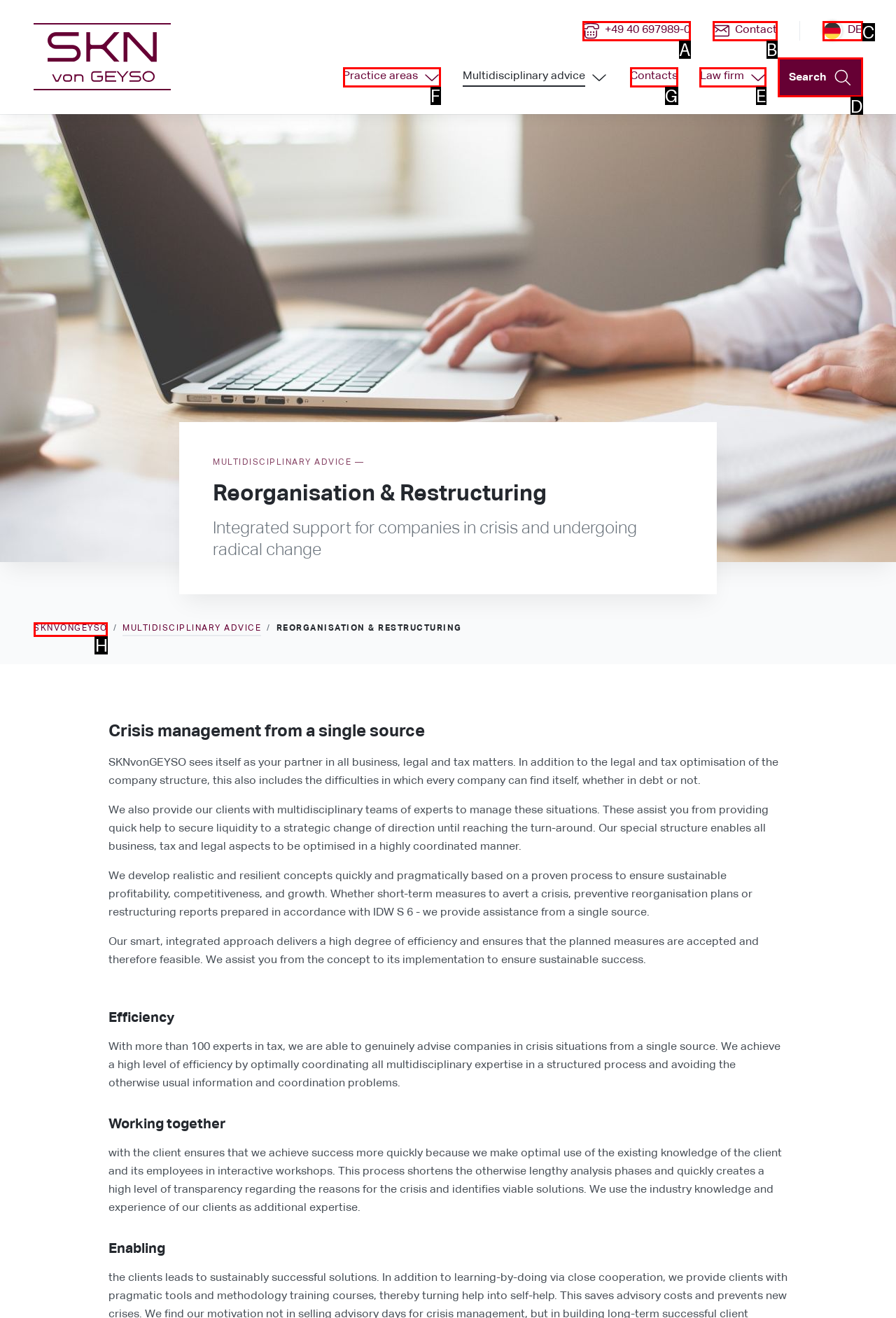Tell me which letter I should select to achieve the following goal: Check out the Crucial Role of IT Services for Startups 2023
Answer with the corresponding letter from the provided options directly.

None